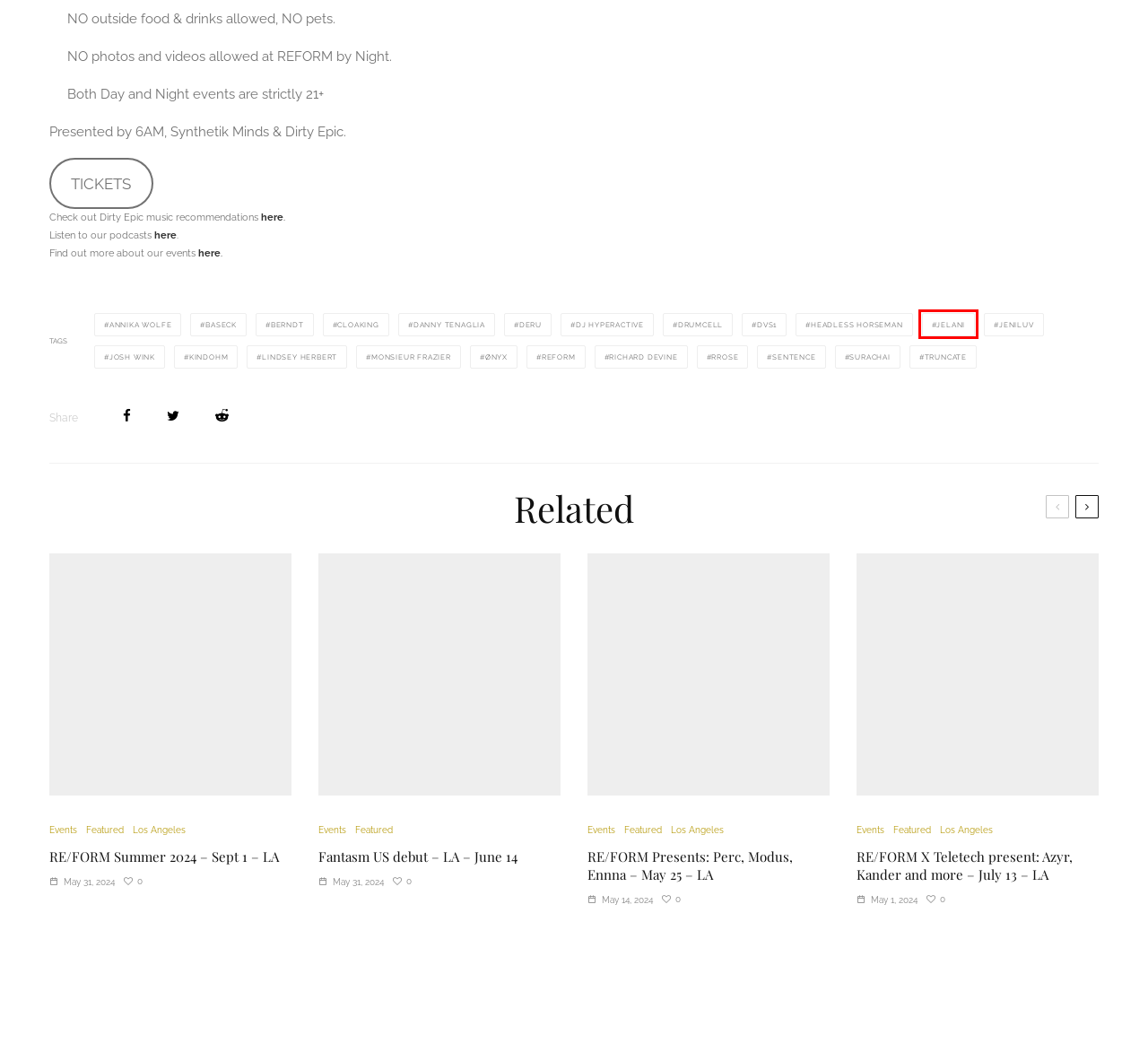Look at the screenshot of a webpage where a red rectangle bounding box is present. Choose the webpage description that best describes the new webpage after clicking the element inside the red bounding box. Here are the candidates:
A. DVS1 Archives - Dirty Epic
B. Fantasm US debut - LA - June 14 - Dirty Epic
C. Annika Wolfe Archives - Dirty Epic
D. Richard Devine Archives - Dirty Epic
E. Reform Archives - Dirty Epic
F. Deru Archives - Dirty Epic
G. Sentence Archives - Dirty Epic
H. Jelani Archives - Dirty Epic

H